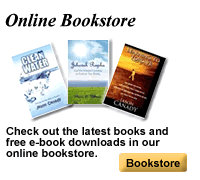What is the purpose of the 'Bookstore' button?
Please provide a single word or phrase as your answer based on the screenshot.

To access the online platform